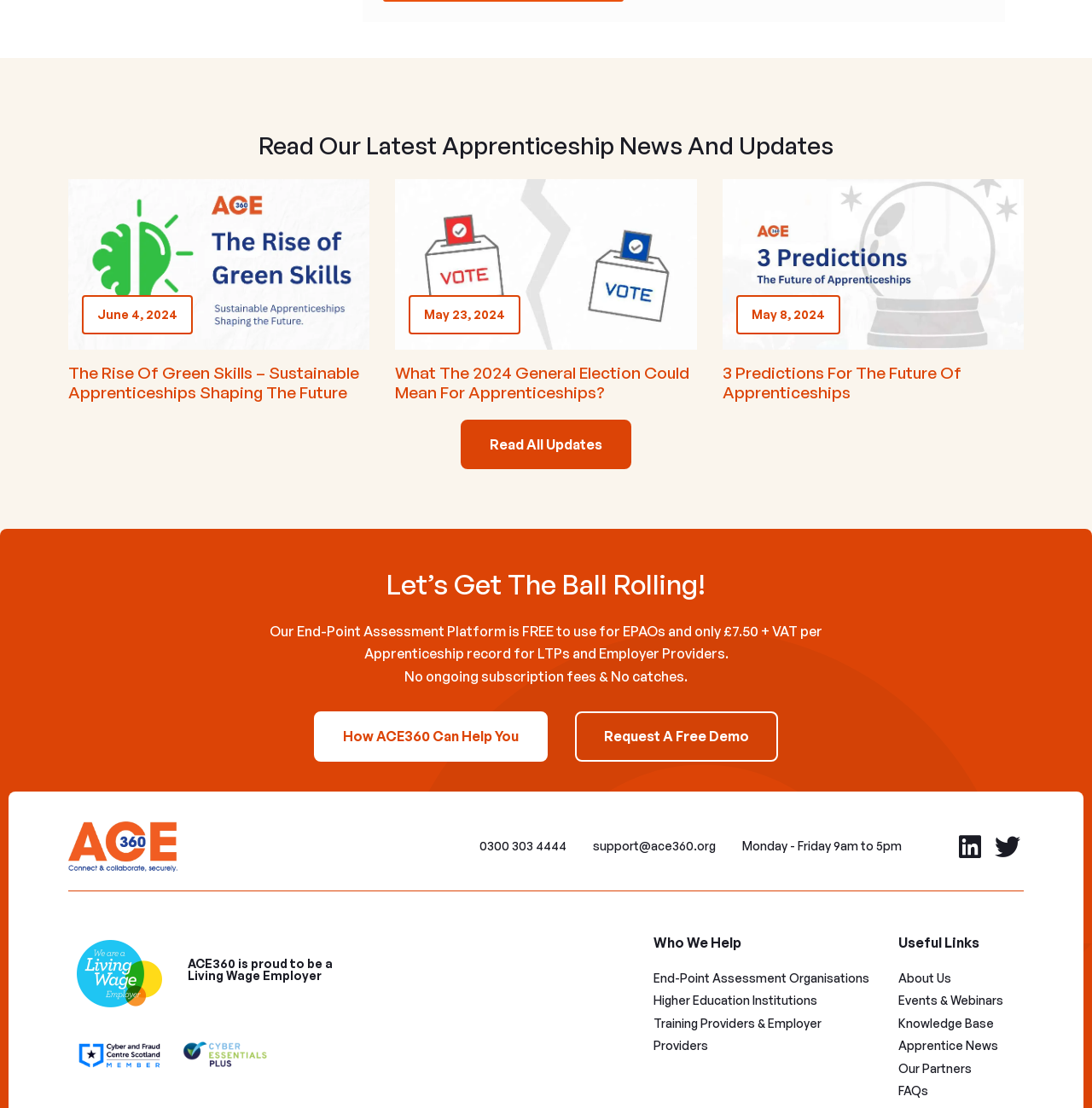Please provide a comprehensive response to the question below by analyzing the image: 
What are the operating hours of the ACE360 support team?

The operating hours of the ACE360 support team can be found in the static text 'Monday - Friday 9am to 5pm'.